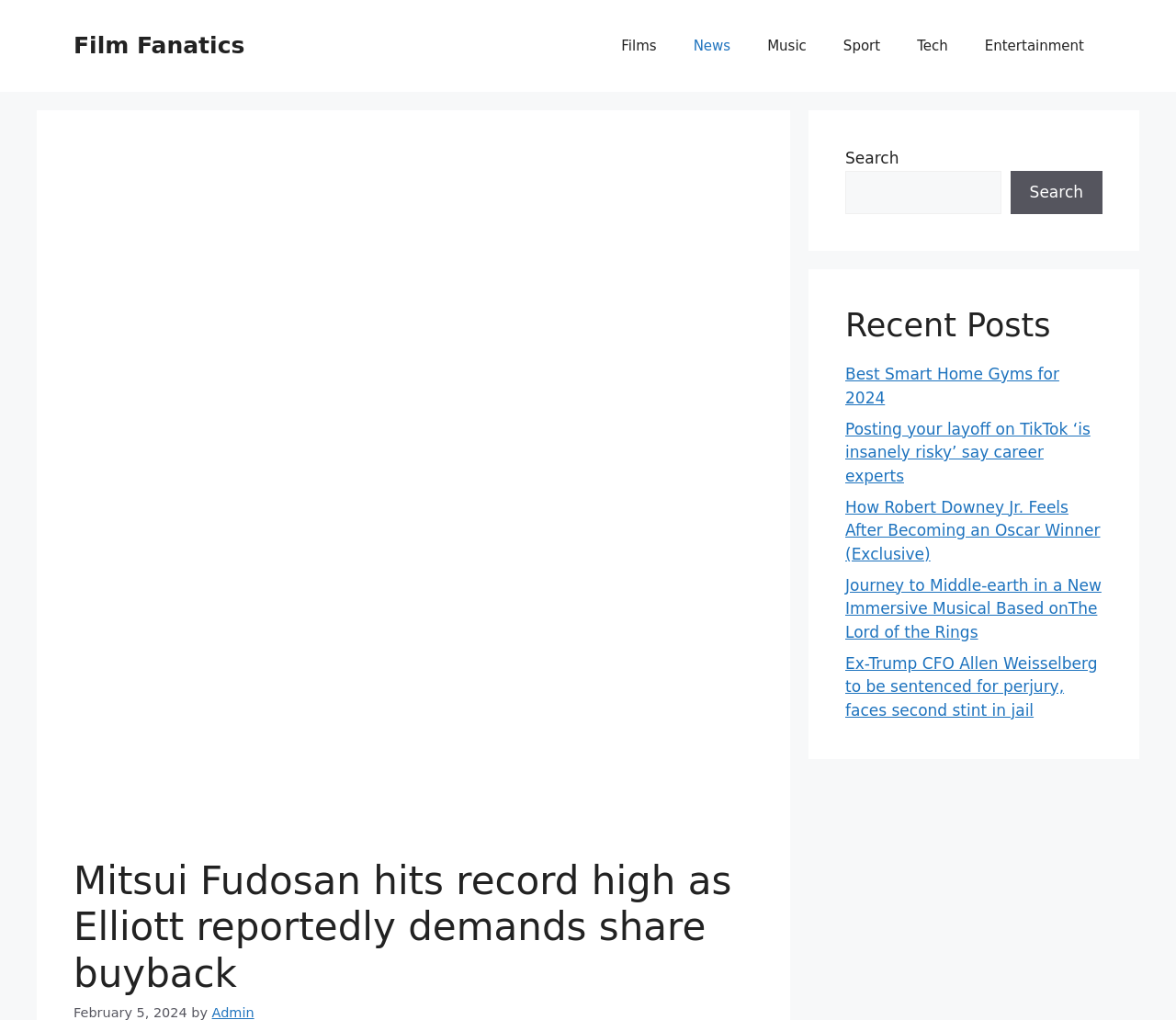Identify the bounding box coordinates of the section that should be clicked to achieve the task described: "Read news about Mitsui Fudosan".

[0.062, 0.841, 0.641, 0.978]